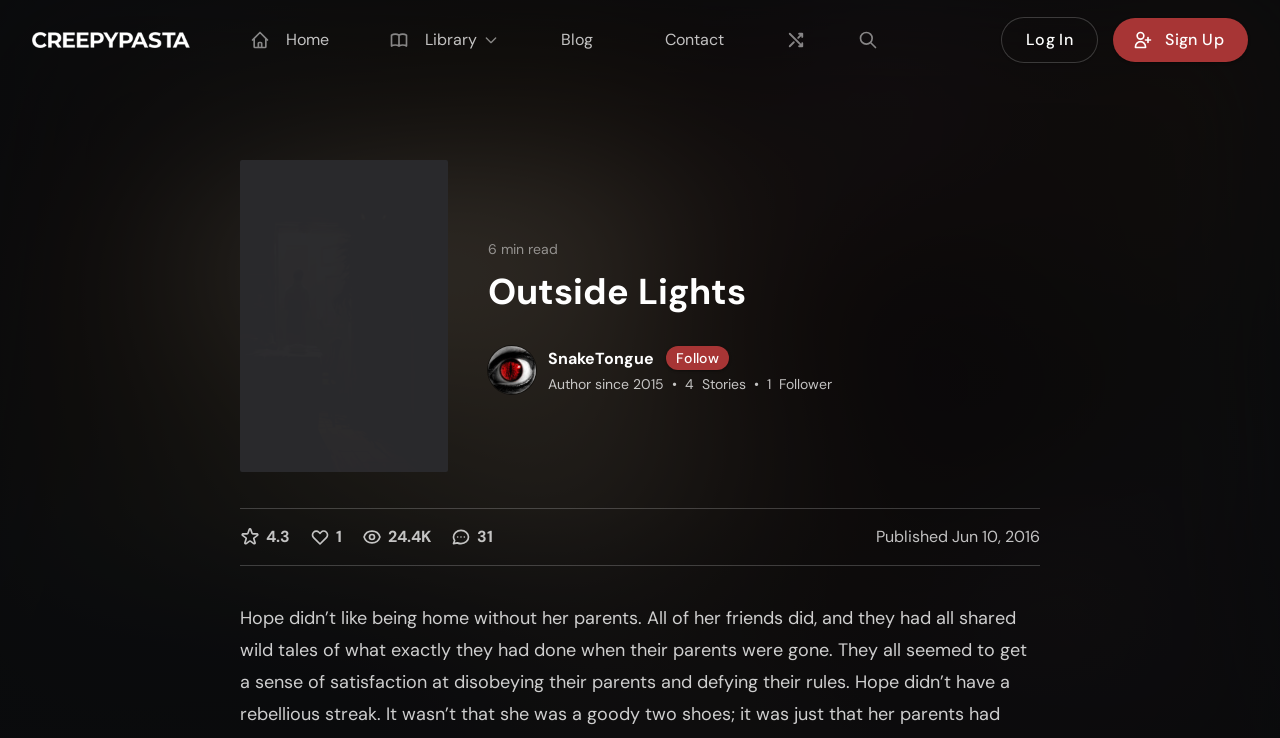Kindly provide the bounding box coordinates of the section you need to click on to fulfill the given instruction: "Log In to the website".

[0.783, 0.024, 0.857, 0.084]